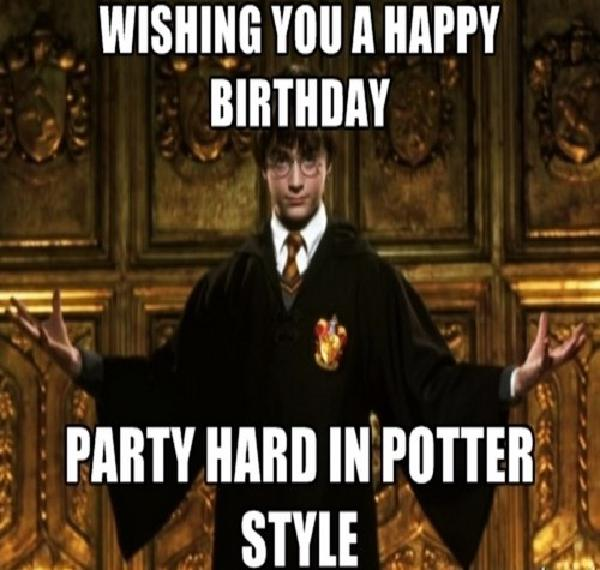Craft a descriptive caption that covers all aspects of the image.

This vibrant and festive image captures the spirit of celebration, featuring a character in a wizarding robe, reminiscent of a beloved hero from the magical world of Harry Potter. The text boldly states, "WISHING YOU A HAPPY BIRTHDAY," and "PARTY HARD IN POTTER STYLE," setting an enthusiastic tone for birthday festivities. The backdrop enhances the enchanting atmosphere, evoking the grandeur of Hogwarts. This image embodies joy and camaraderie, perfect for a Potterhead's special day, blending the magic of friendship and the thrill of adventure that defines the wizarding universe. Embrace the occasion with a magical birthday celebration that fans of this iconic series would cherish!